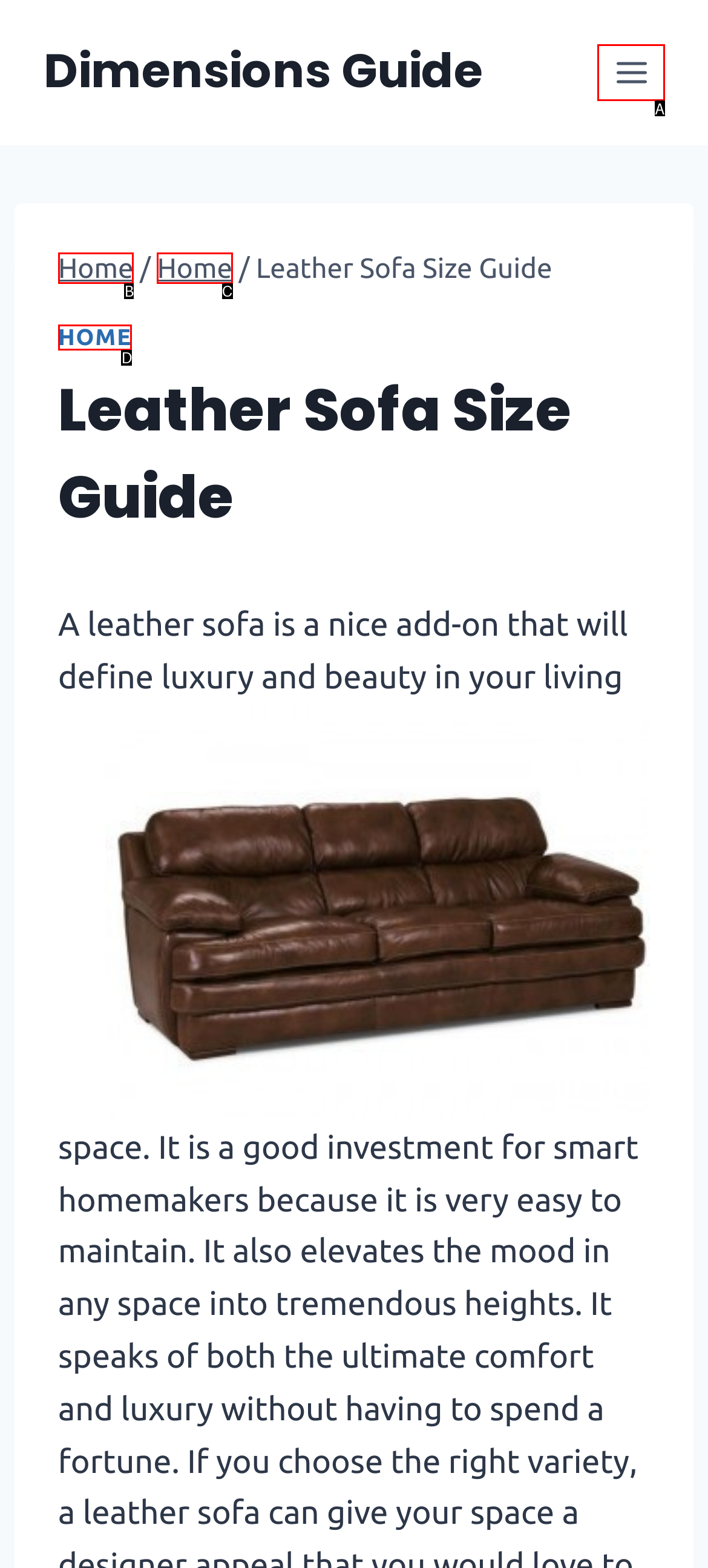From the given choices, determine which HTML element matches the description: Home. Reply with the appropriate letter.

C